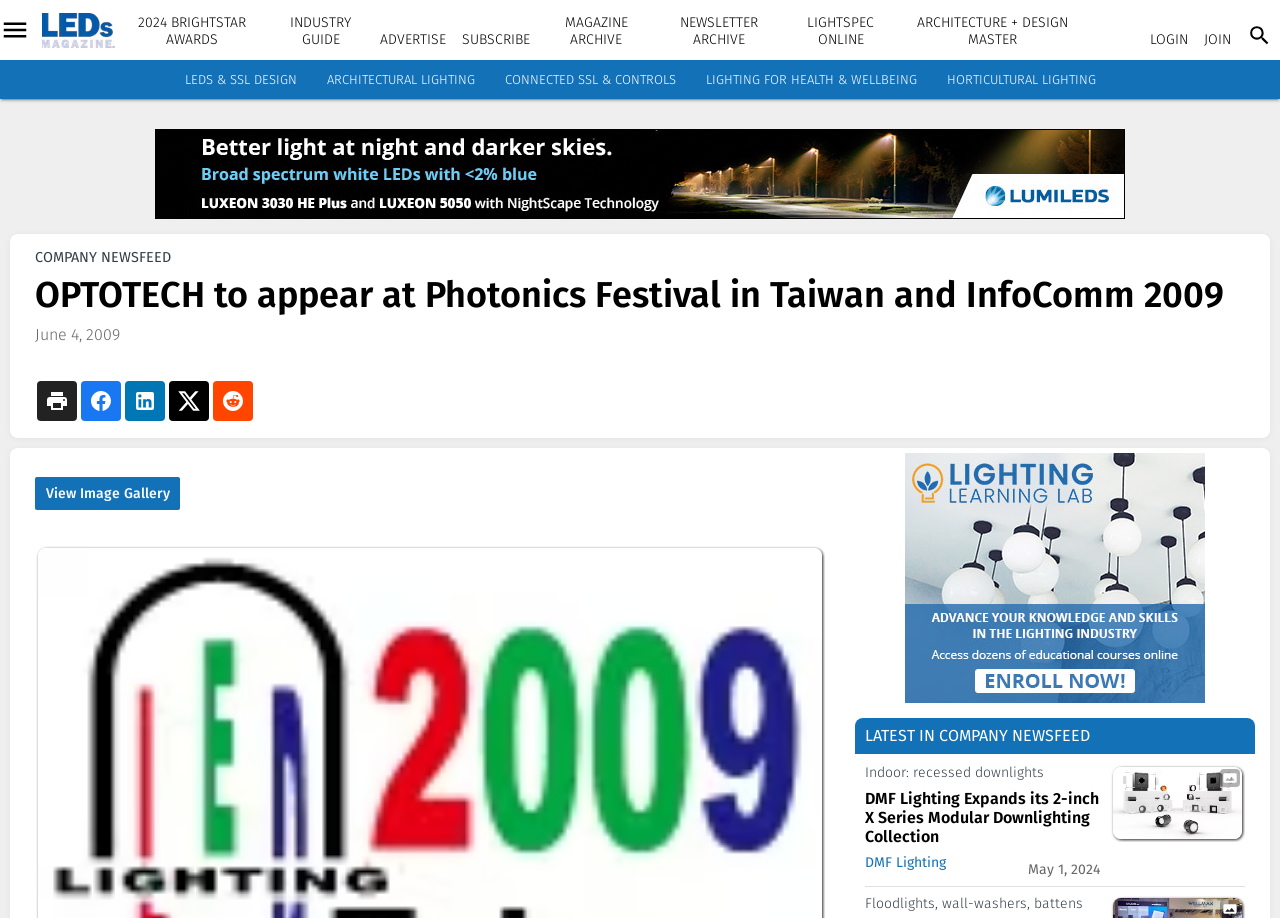Please specify the bounding box coordinates of the region to click in order to perform the following instruction: "View Image Gallery".

[0.027, 0.52, 0.141, 0.555]